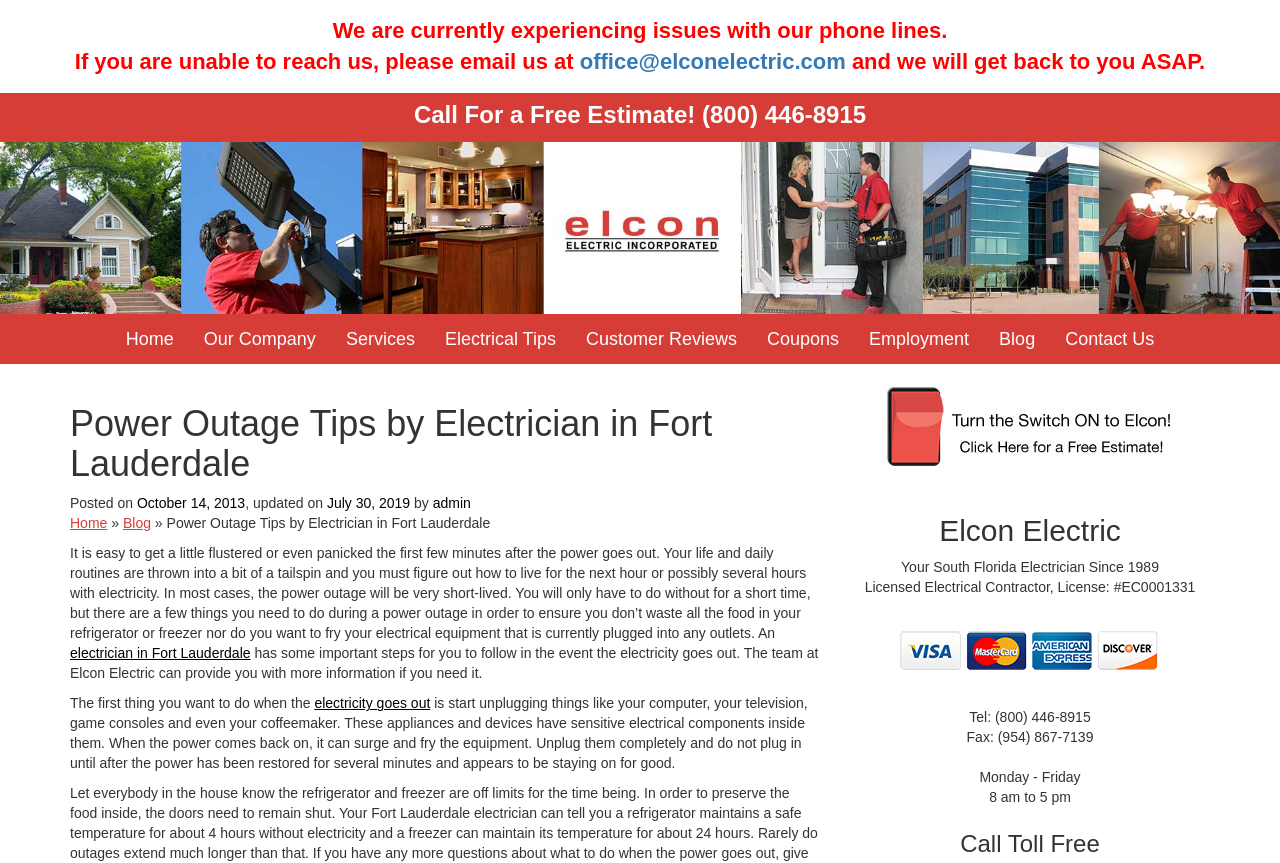Please provide a detailed answer to the question below based on the screenshot: 
What is the email address to contact the company?

I found the email address 'office@elconelectric.com' in the link element with the text 'office@elconelectric.com'.